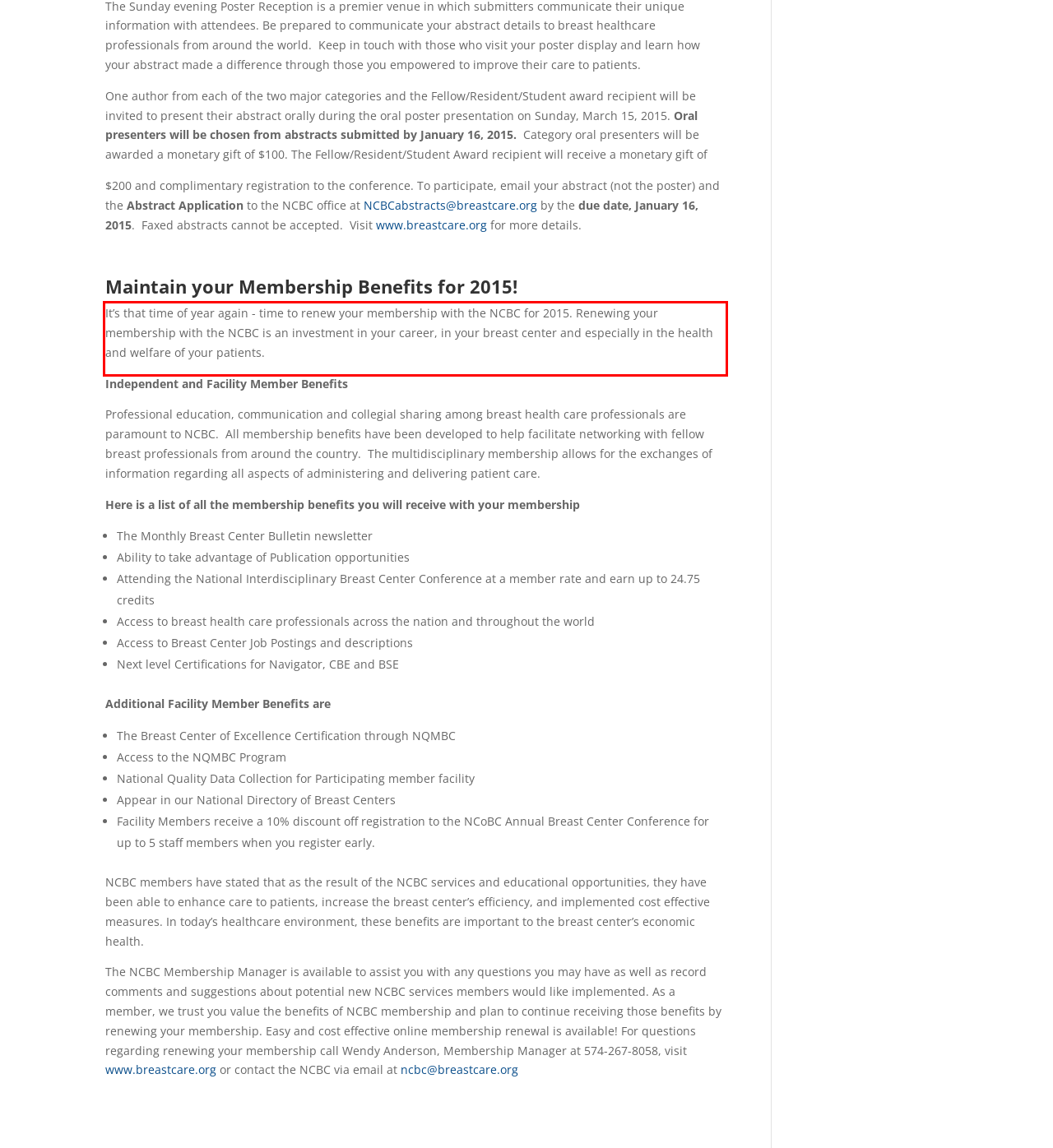Examine the webpage screenshot, find the red bounding box, and extract the text content within this marked area.

It’s that time of year again - time to renew your membership with the NCBC for 2015. Renewing your membership with the NCBC is an investment in your career, in your breast center and especially in the health and welfare of your patients.